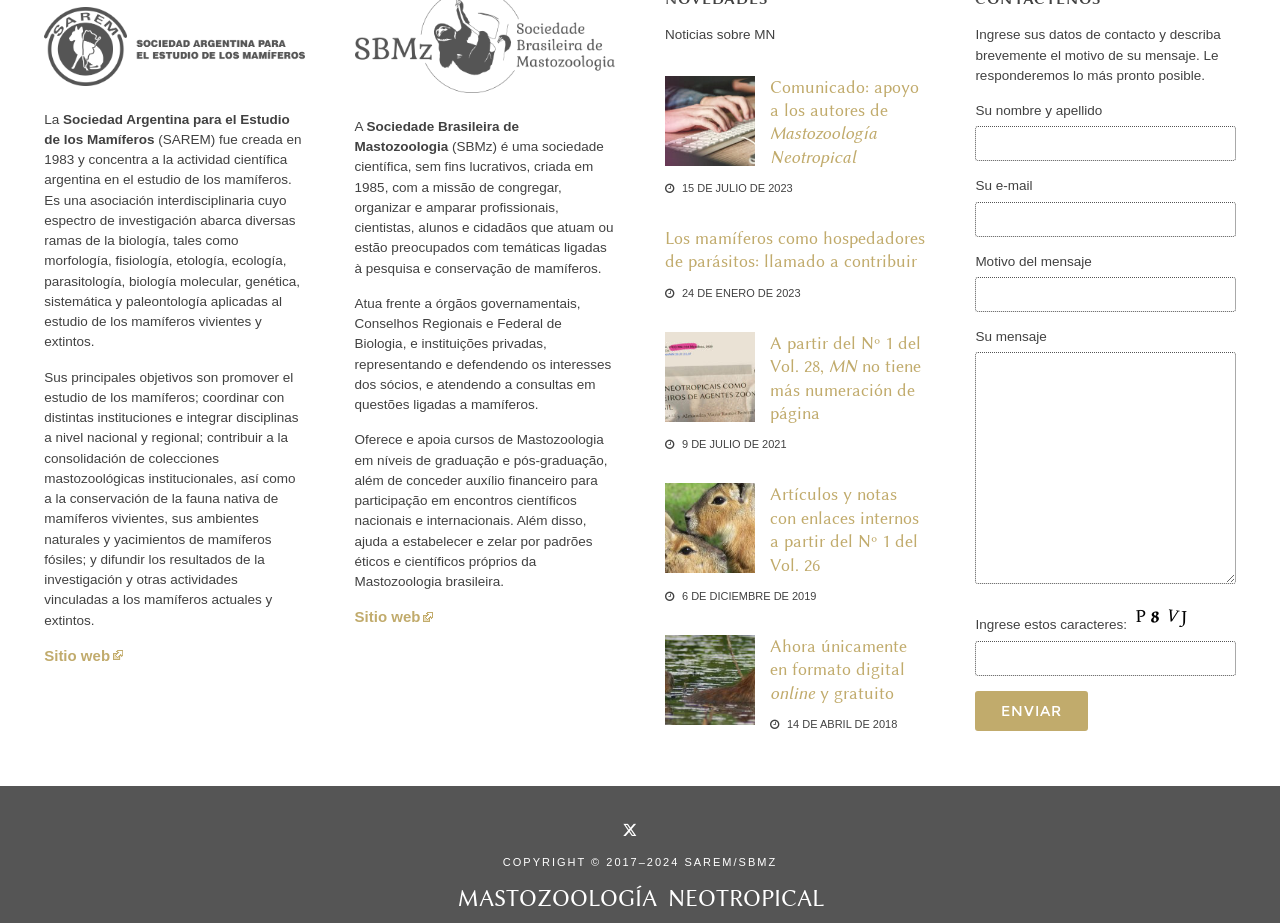Determine the bounding box coordinates of the clickable element to complete this instruction: "Click the 'Comunicado: apoyo a los autores de Mastozoología Neotropical' link". Provide the coordinates in the format of four float numbers between 0 and 1, [left, top, right, bottom].

[0.602, 0.083, 0.718, 0.181]